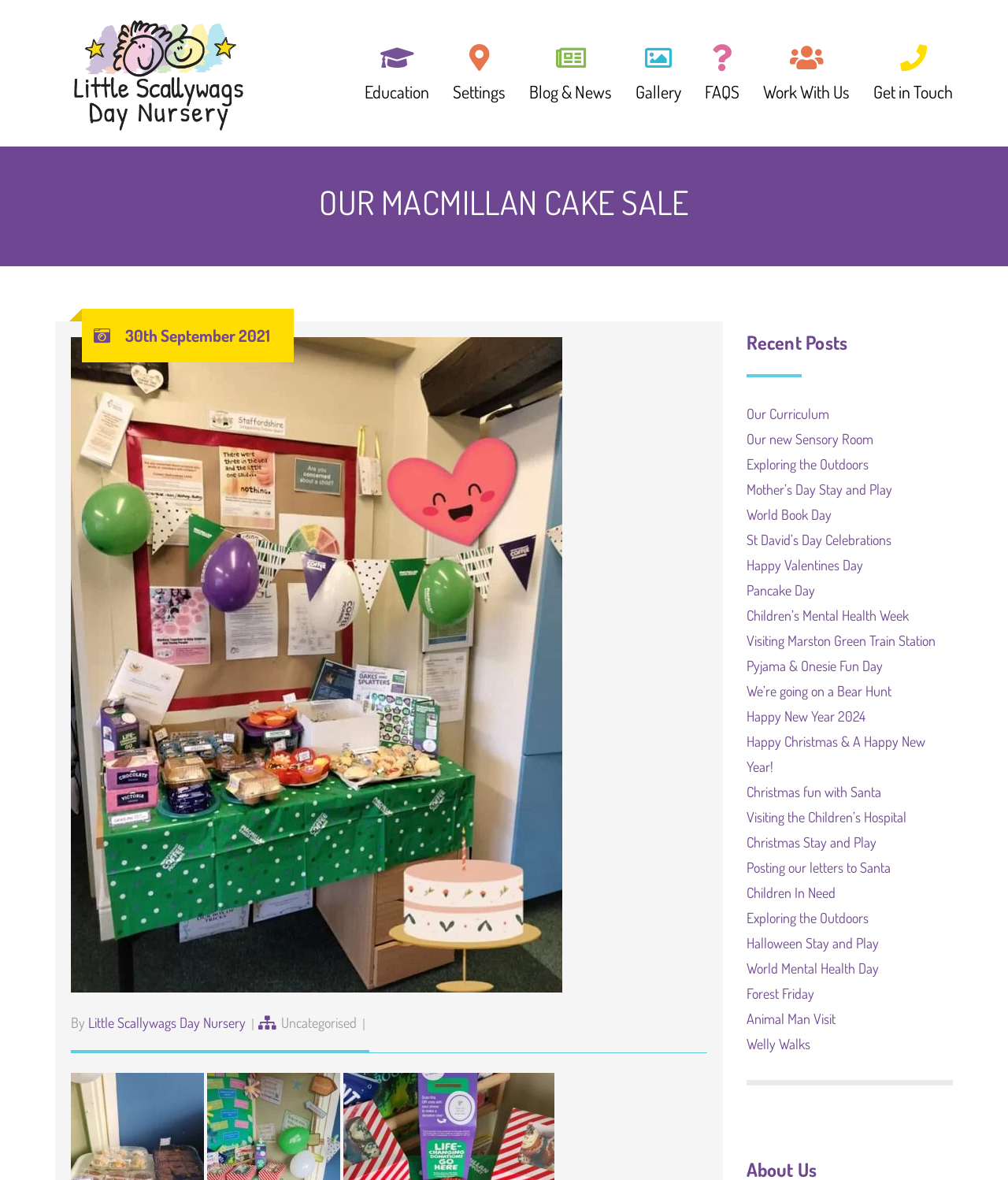What is the date of the Macmillan cake sale?
Look at the image and provide a detailed response to the question.

I found the answer by looking at the text '30th September 2021' which is located below the heading 'OUR MACMILLAN CAKE SALE'.